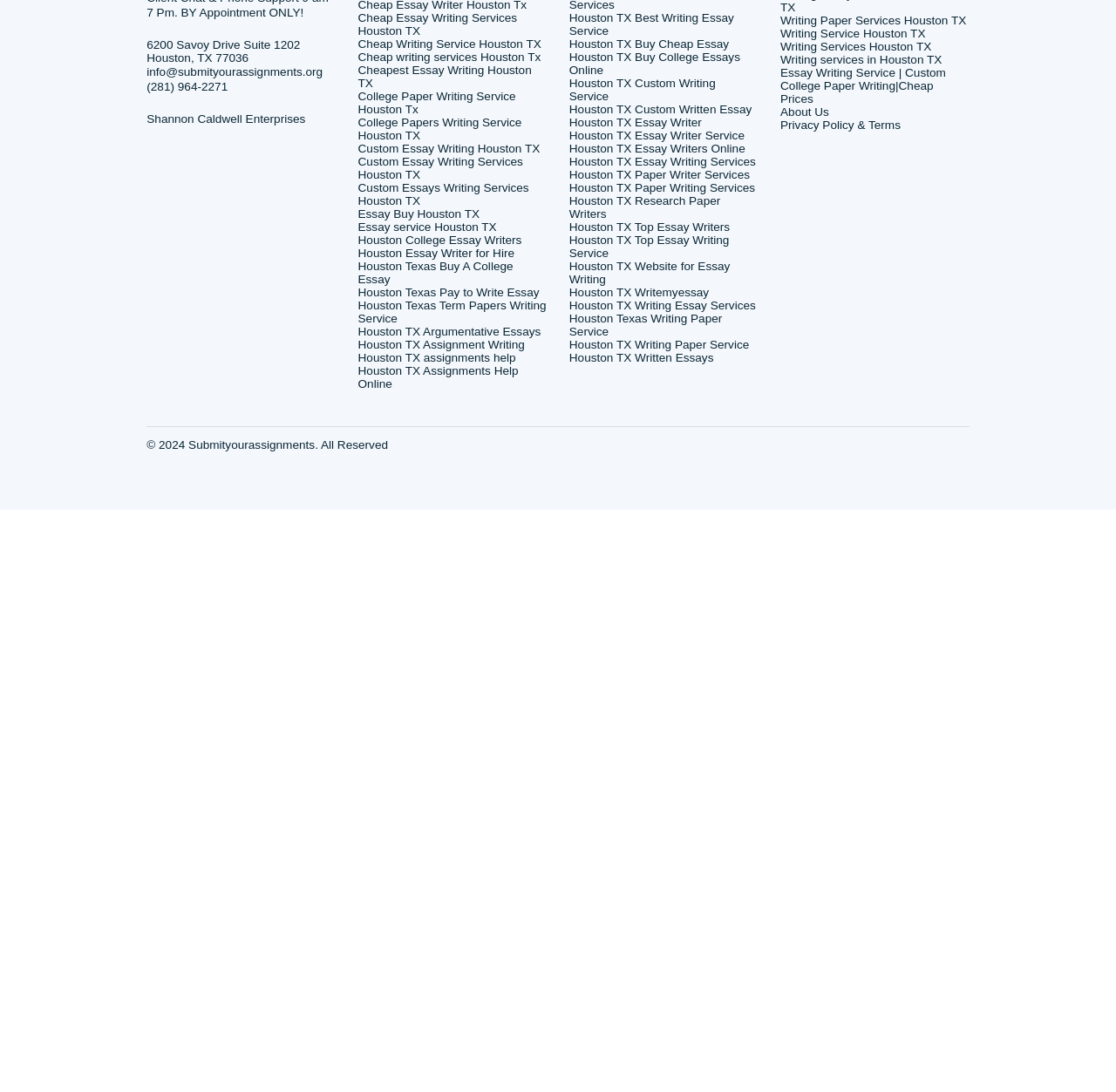Please determine the bounding box coordinates of the clickable area required to carry out the following instruction: "Click 'info@submityourassignments.org'". The coordinates must be four float numbers between 0 and 1, represented as [left, top, right, bottom].

[0.155, 0.521, 0.34, 0.535]